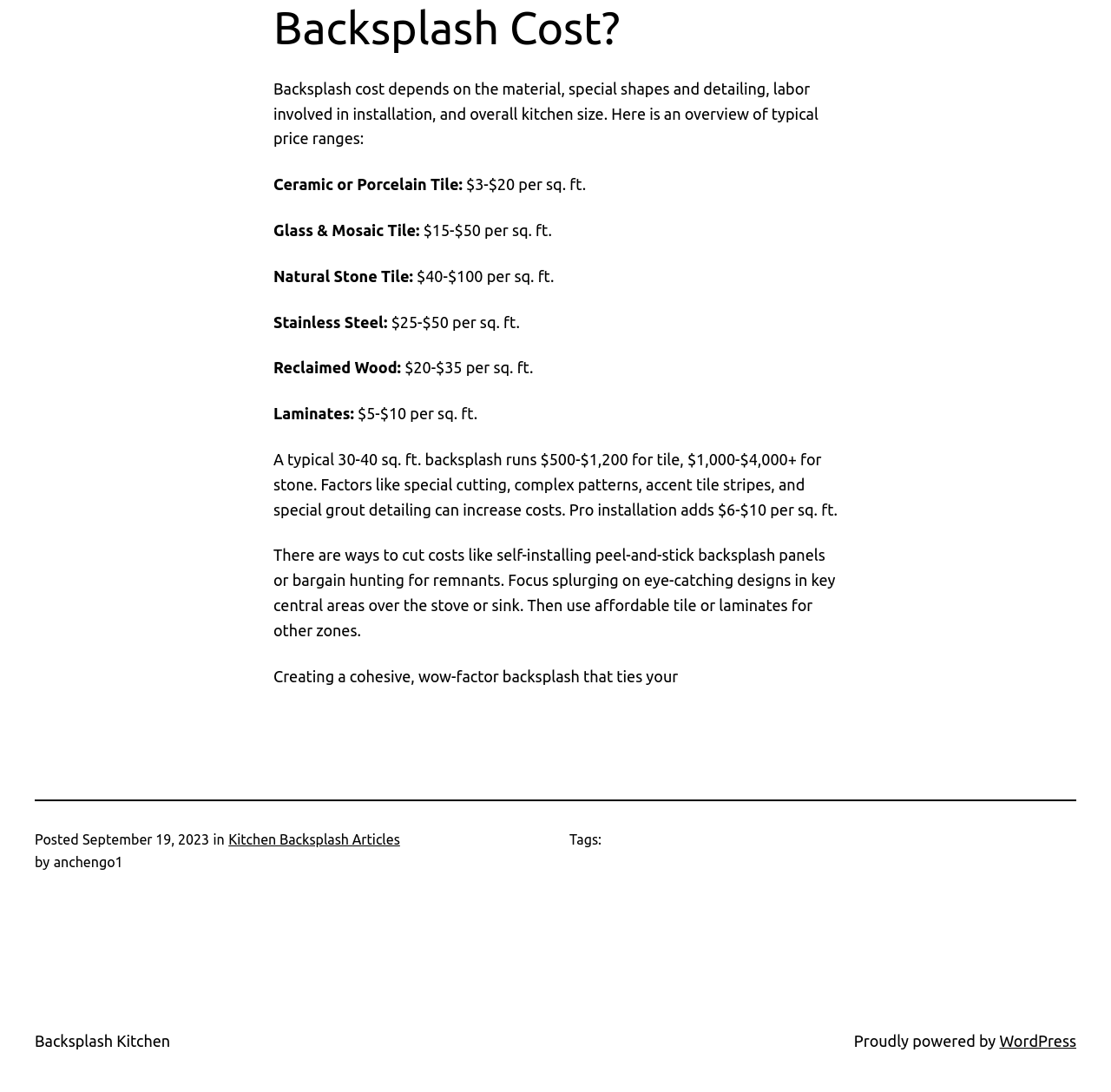Please study the image and answer the question comprehensively:
What is the price range of Ceramic or Porcelain Tile?

The price range of Ceramic or Porcelain Tile can be found in the second StaticText element, which is 'Ceramic or Porcelain Tile:' and the corresponding price range is mentioned in the next StaticText element, which is '$3-$20 per sq. ft.'.